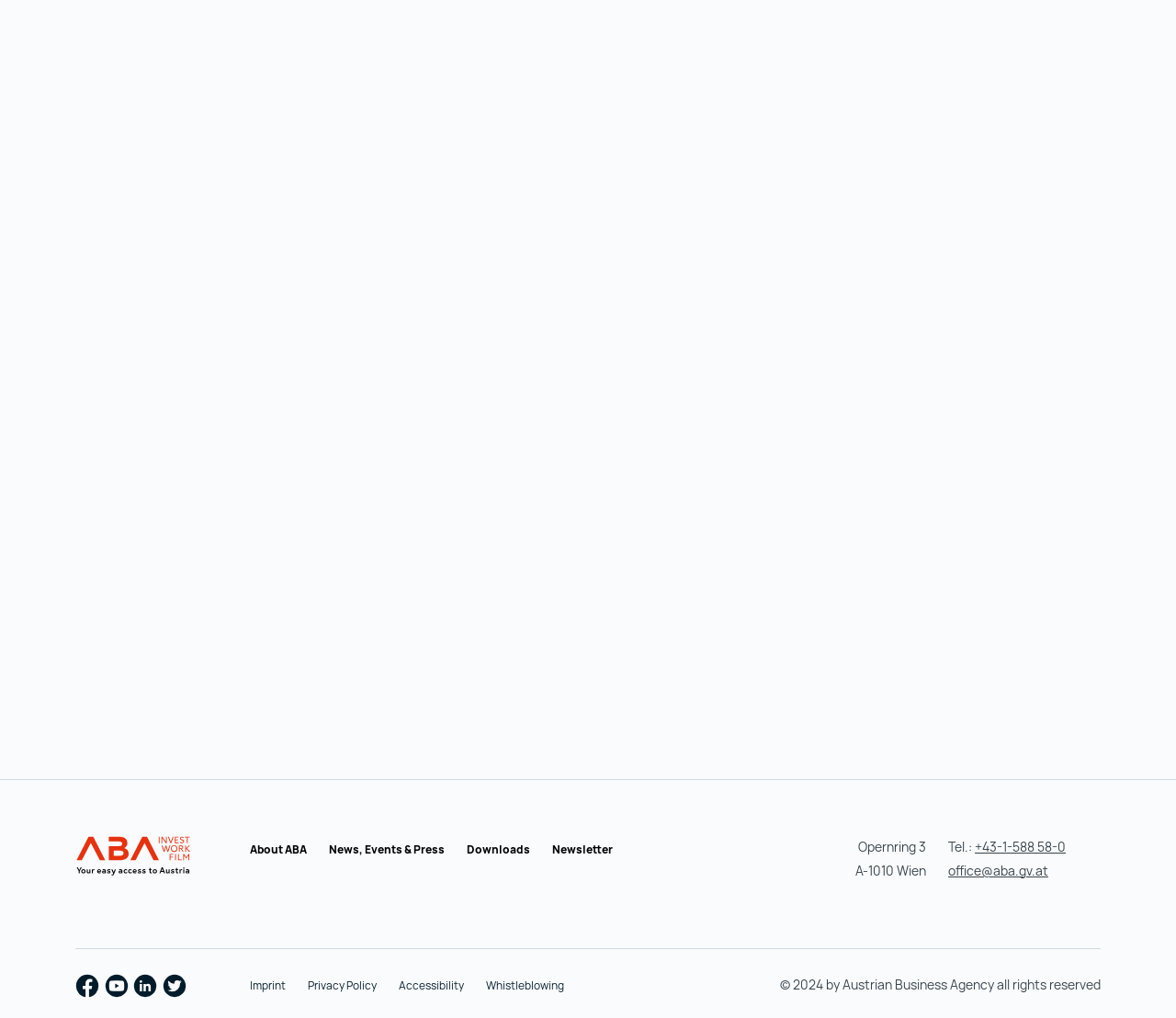What is the purpose of the 'Downloads' section?
From the screenshot, supply a one-word or short-phrase answer.

To provide useful information